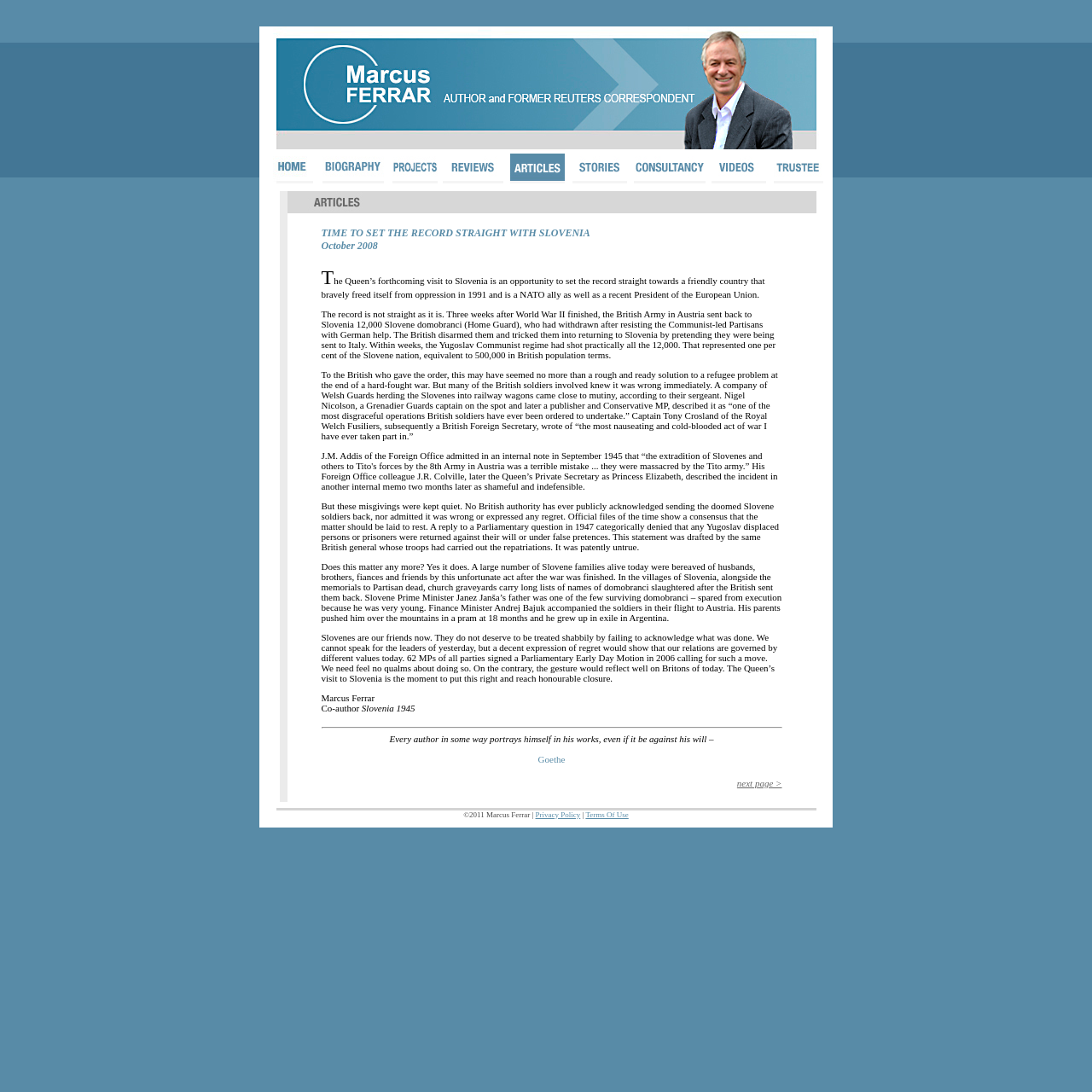Analyze the image and provide a detailed answer to the question: What is the topic of the article?

The article on the webpage appears to be about Slovenia, as evidenced by the text 'TIME TO SET THE RECORD STRAIGHT WITH SLOVENIA' and the subsequent discussion about Slovenia's history and the author's book 'Slovenia 1945'.